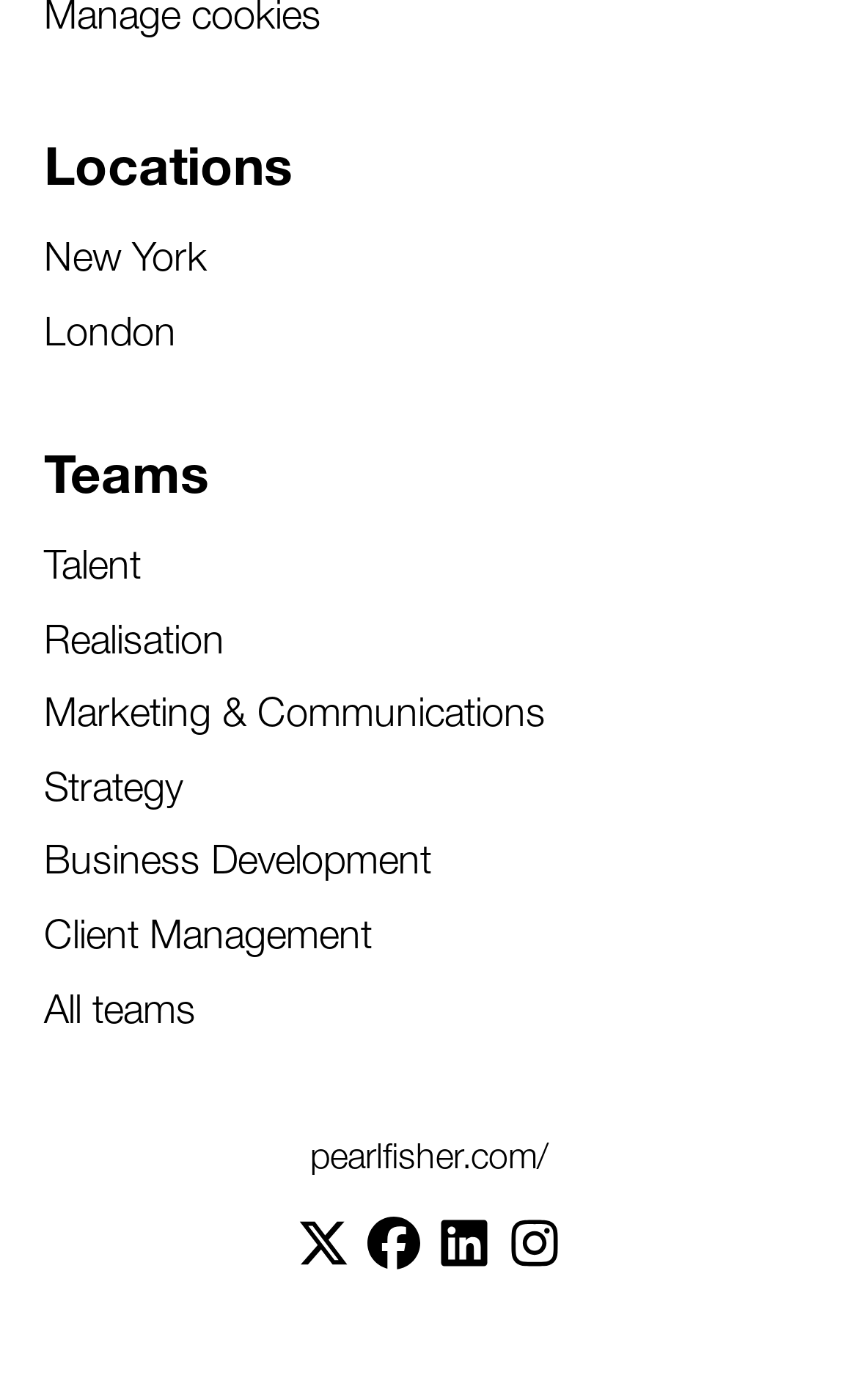Can you determine the bounding box coordinates of the area that needs to be clicked to fulfill the following instruction: "Explore Talent team"?

[0.051, 0.38, 0.164, 0.426]